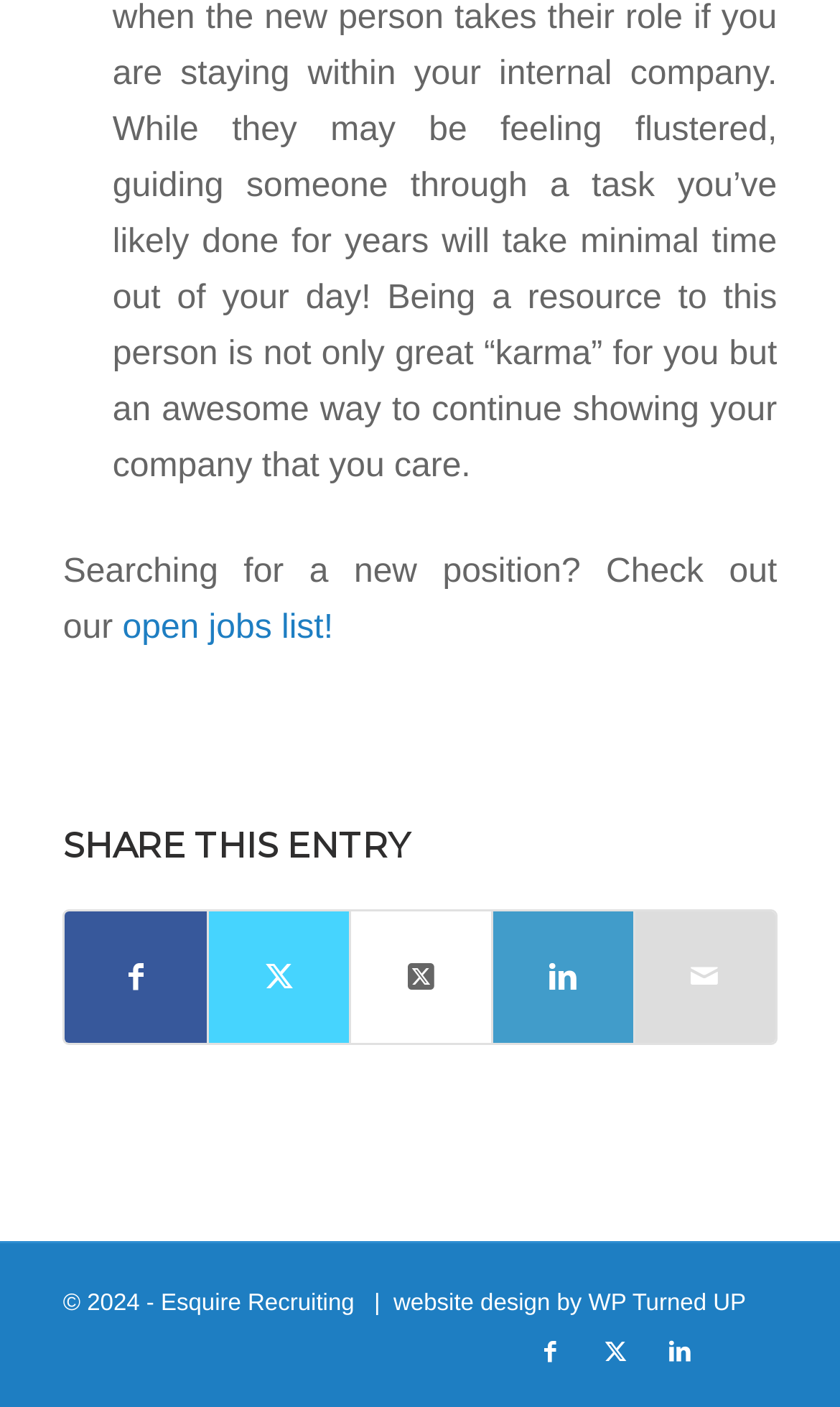Please predict the bounding box coordinates of the element's region where a click is necessary to complete the following instruction: "Link to Glassdoor". The coordinates should be represented by four float numbers between 0 and 1, i.e., [left, top, right, bottom].

[0.848, 0.939, 0.925, 0.985]